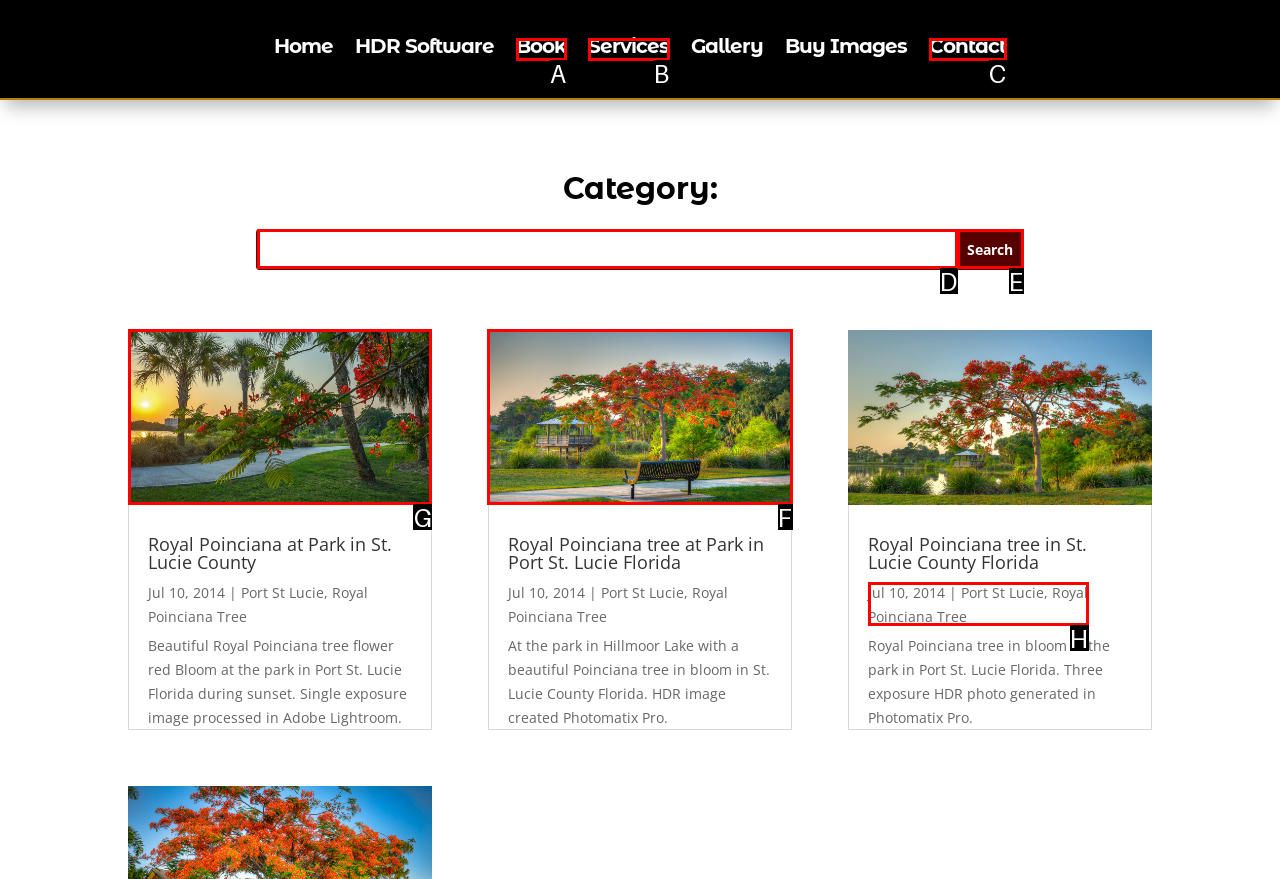Identify the HTML element to select in order to accomplish the following task: View Royal Poinciana tree at Park in Port St. Lucie Florida
Reply with the letter of the chosen option from the given choices directly.

F